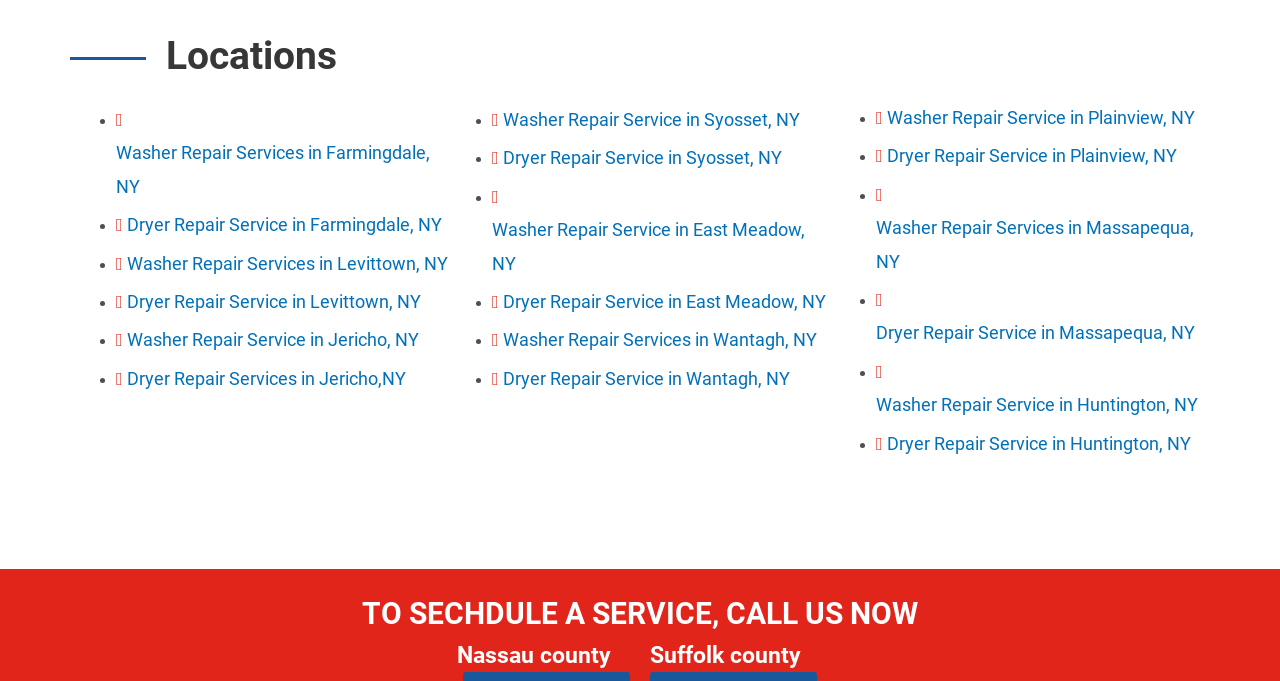Predict the bounding box of the UI element that fits this description: "Dryer Repair Services in Jericho,NY".

[0.091, 0.54, 0.317, 0.571]